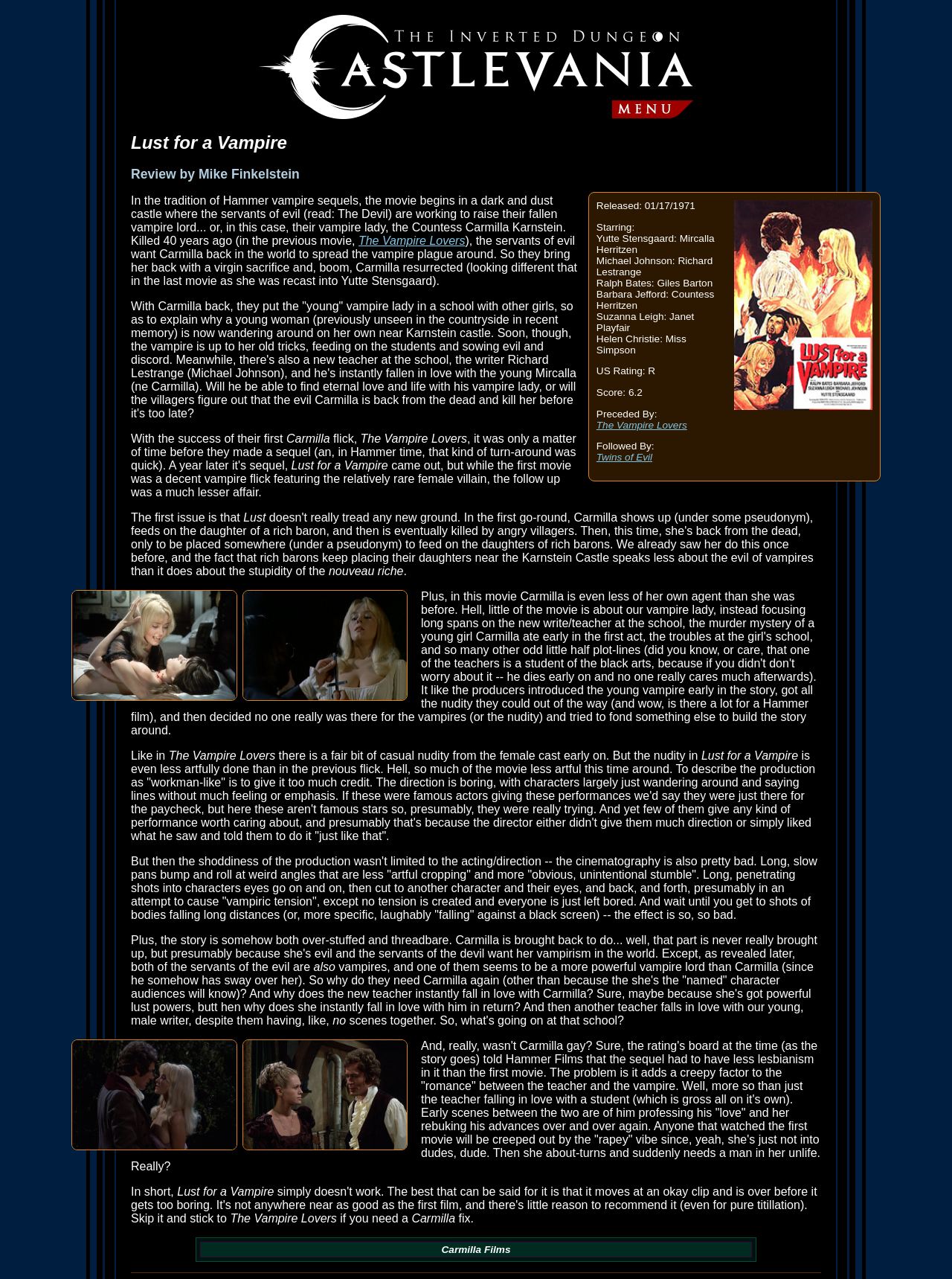Look at the image and write a detailed answer to the question: 
What is the name of the previous movie in the series?

The previous movie in the series is mentioned in the static text elements, which provide a brief summary of the movie and its relation to the previous installment, 'The Vampire Lovers'.